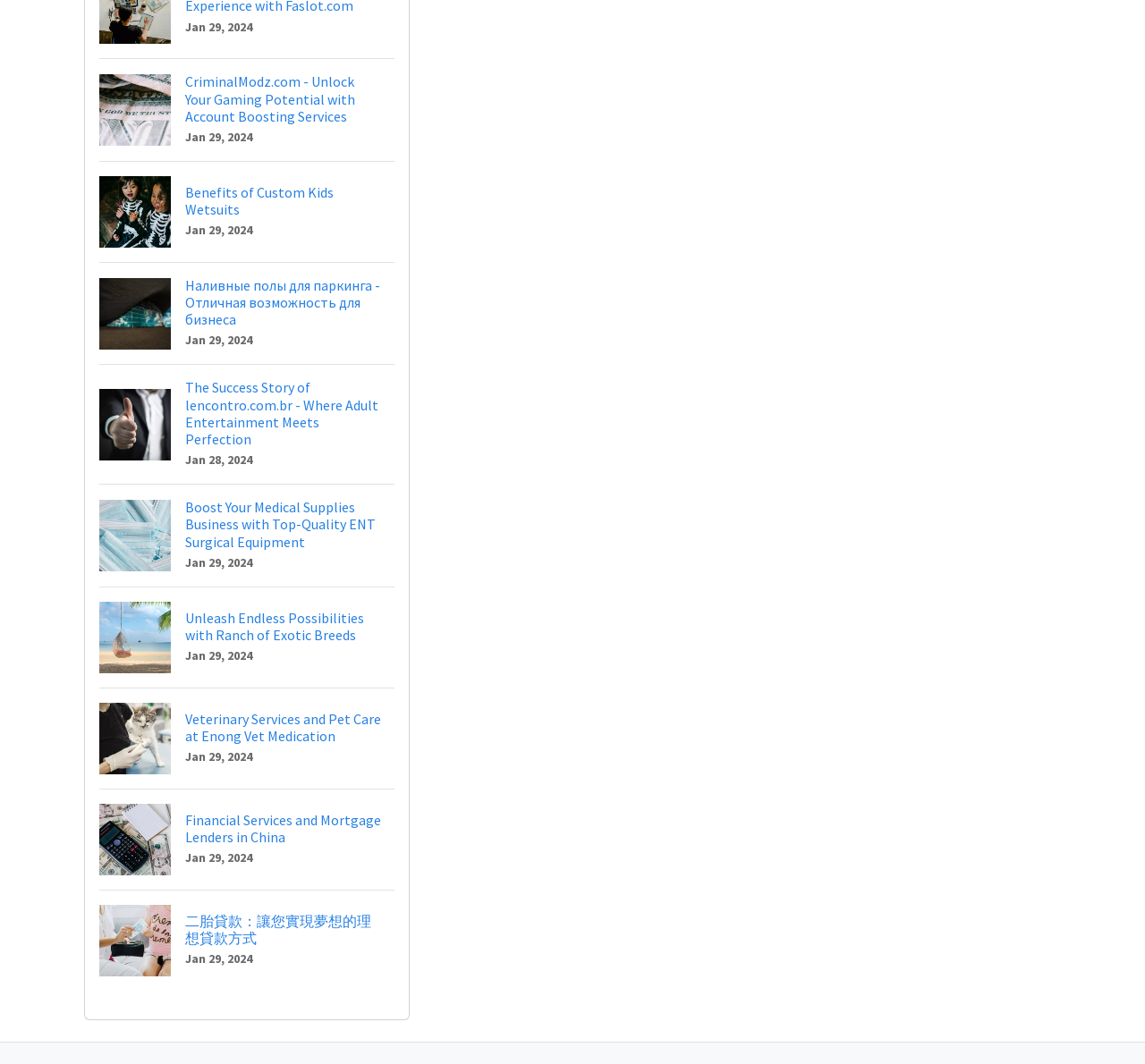Please give a succinct answer to the question in one word or phrase:
Do the article links have accompanying images?

Yes